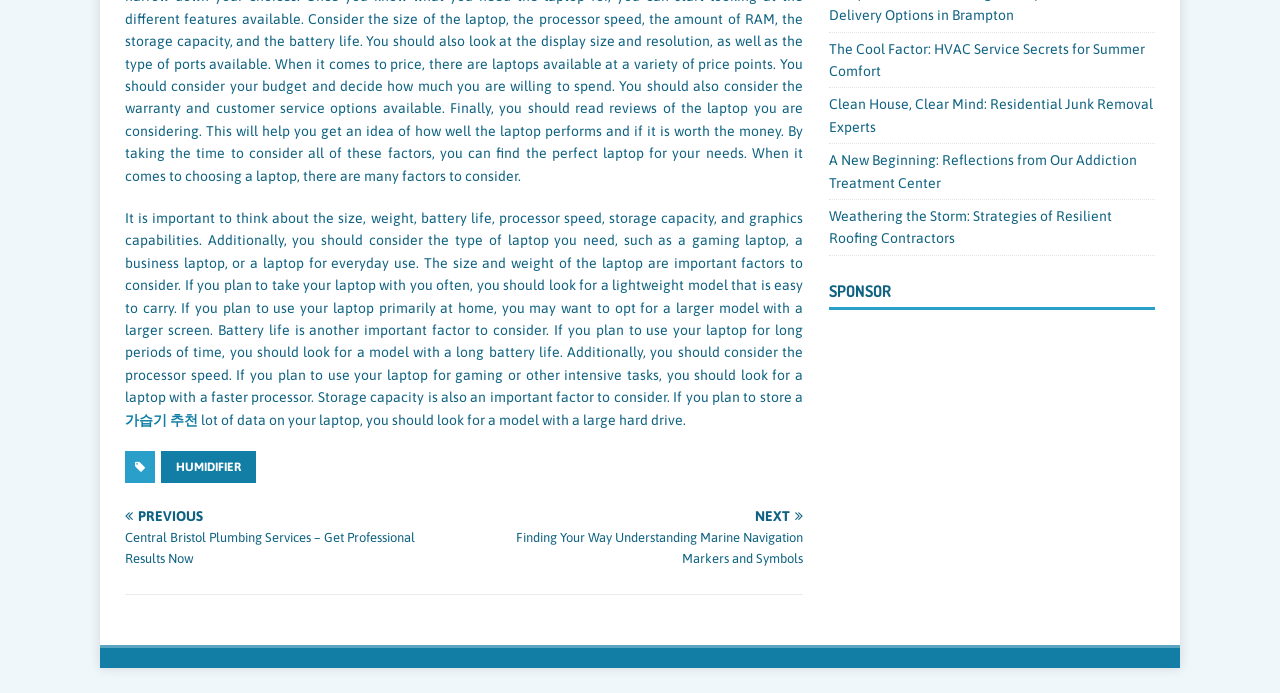Given the element description humidifier, predict the bounding box coordinates for the UI element in the webpage screenshot. The format should be (top-left x, top-left y, bottom-right x, bottom-right y), and the values should be between 0 and 1.

[0.126, 0.651, 0.2, 0.697]